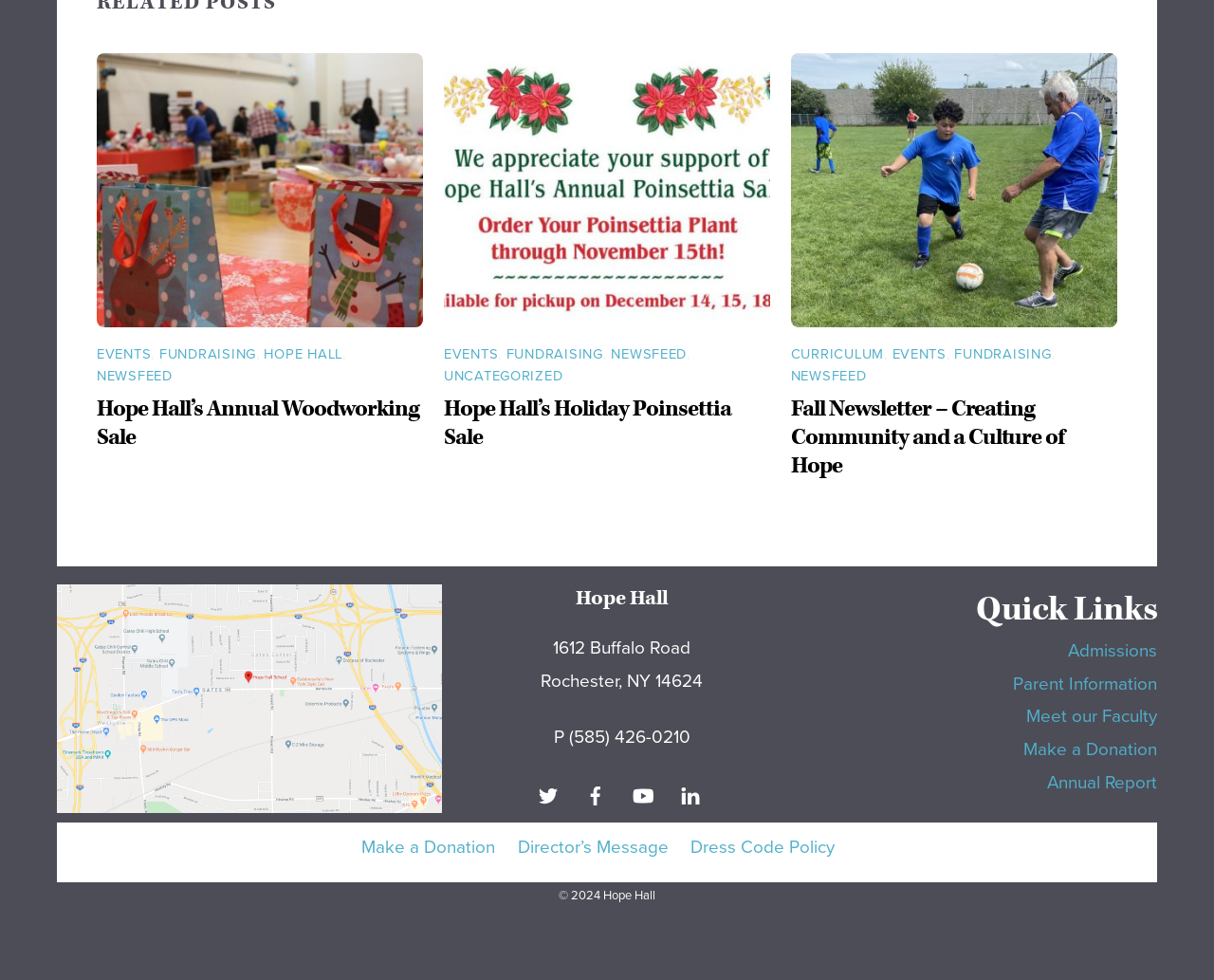How many quick links are there?
Answer the question using a single word or phrase, according to the image.

6